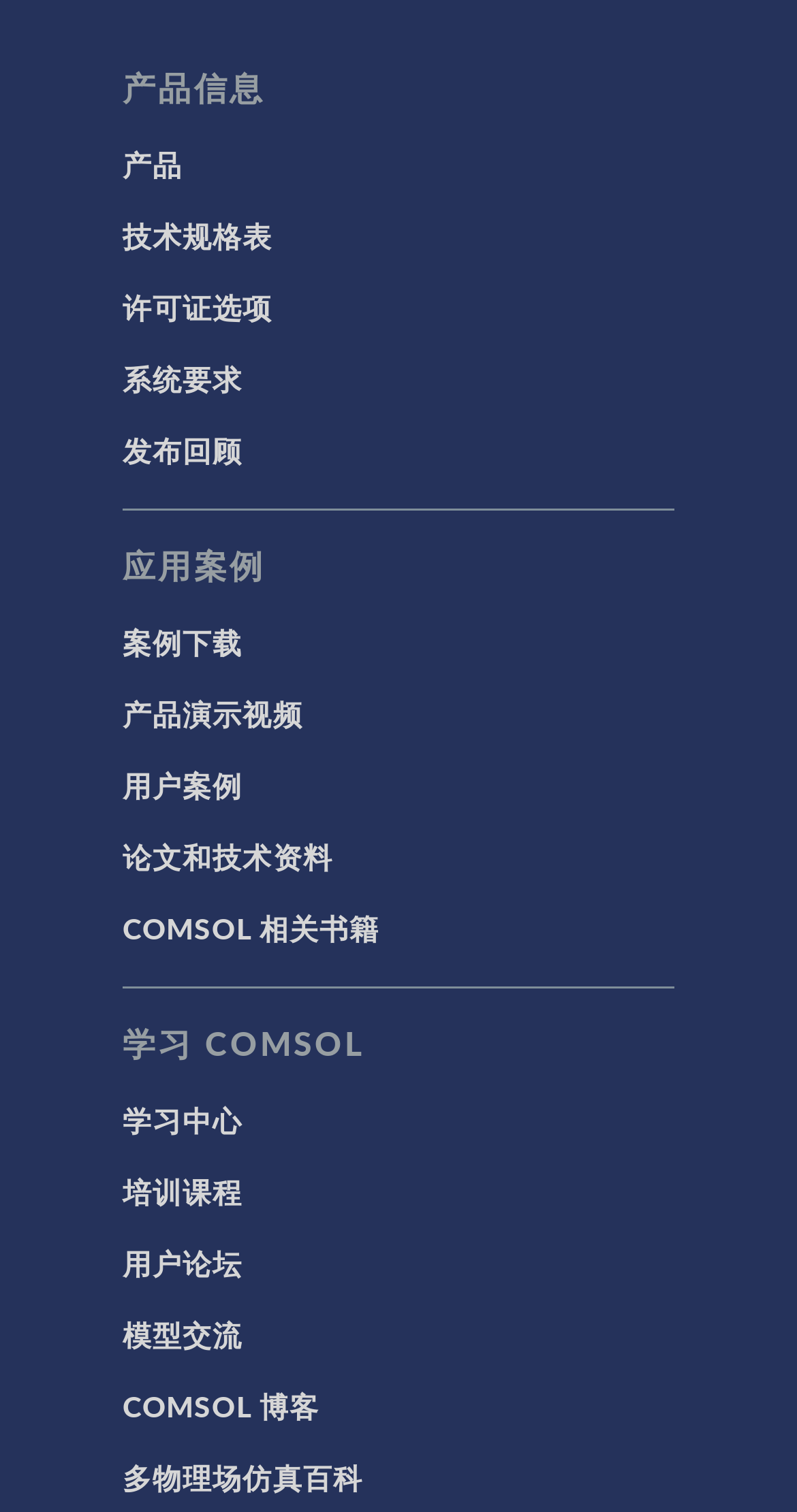How many sections are there on the webpage?
Please respond to the question with a detailed and well-explained answer.

There are four sections on the webpage: '产品信息', '应用案例', '学习 COMSOL', and another section without a clear title that contains links like '技术规格表', '许可证选项', etc.